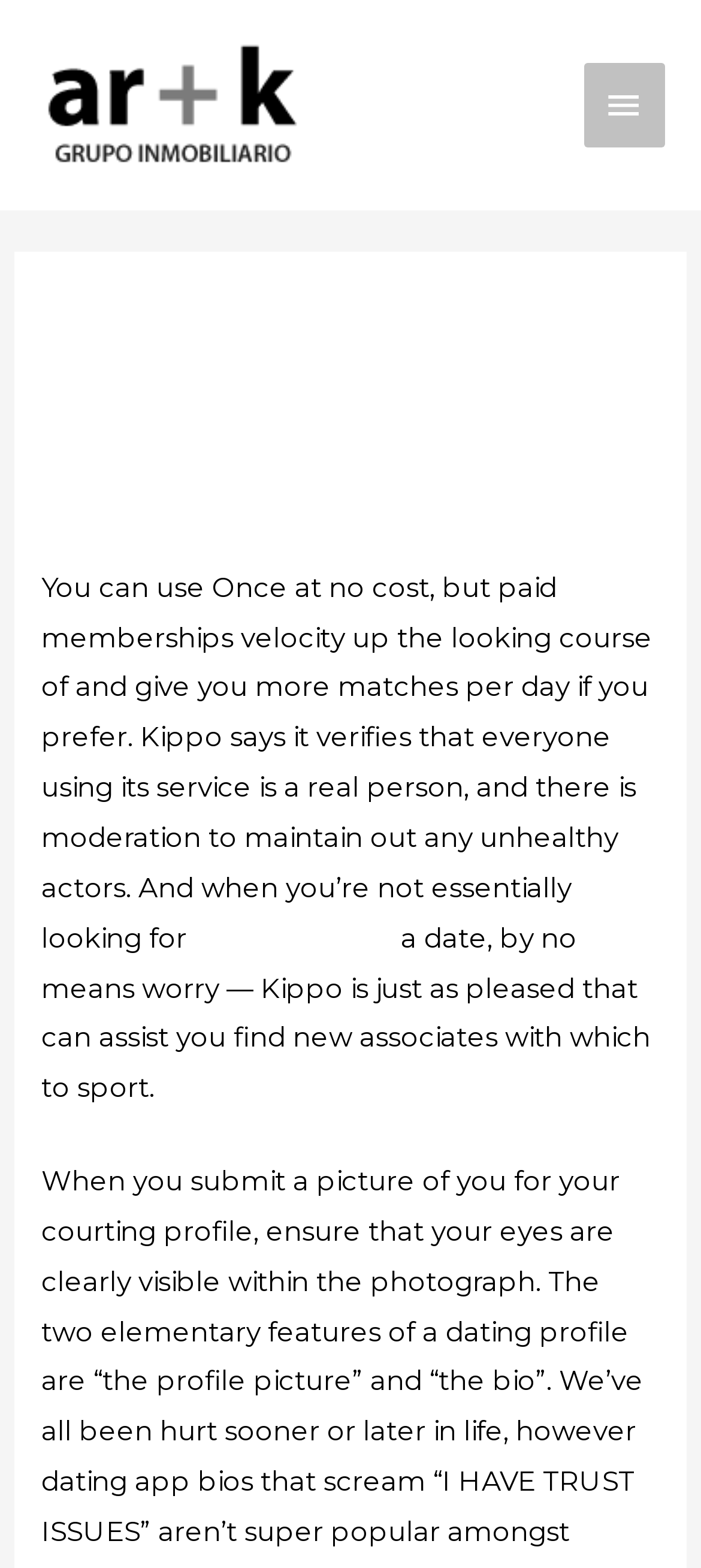What is the topic of the webpage?
Look at the screenshot and respond with one word or a short phrase.

Courting Profile Examples